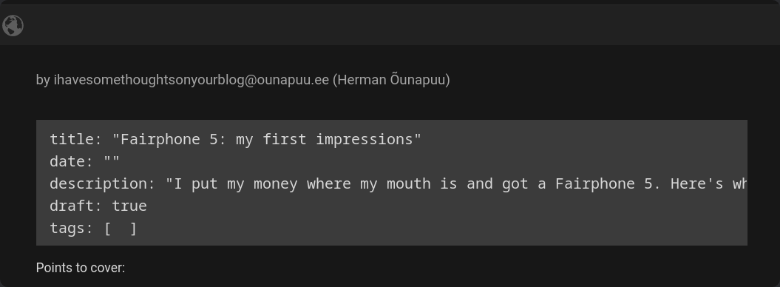Is the blog post already published?
Based on the visual information, provide a detailed and comprehensive answer.

The absence of a publication date in the image suggests that the blog post is still in its draft format and has not been published yet.